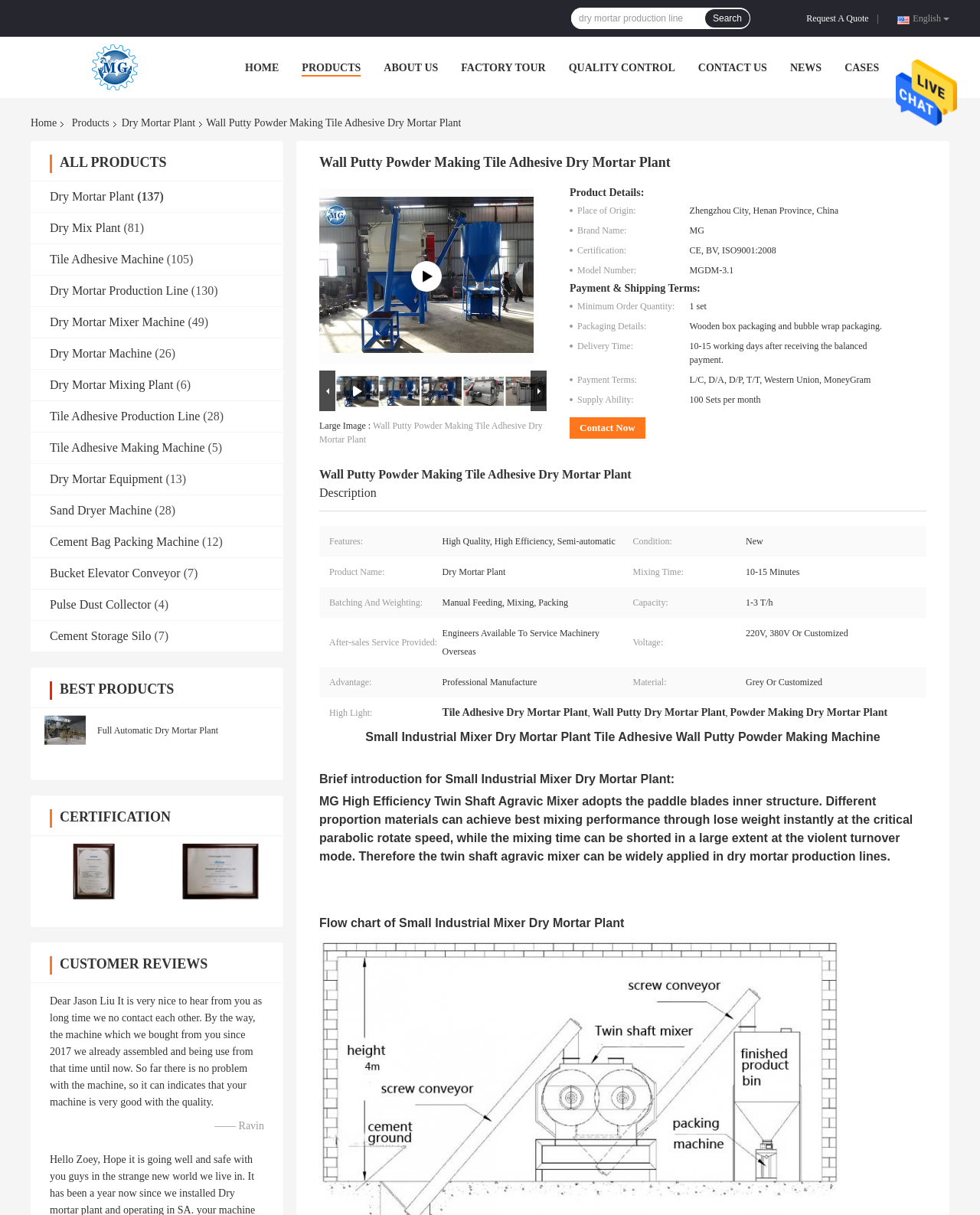Identify the bounding box for the UI element specified in this description: "Full Automatic Dry Mortar Plant". The coordinates must be four float numbers between 0 and 1, formatted as [left, top, right, bottom].

[0.099, 0.597, 0.223, 0.606]